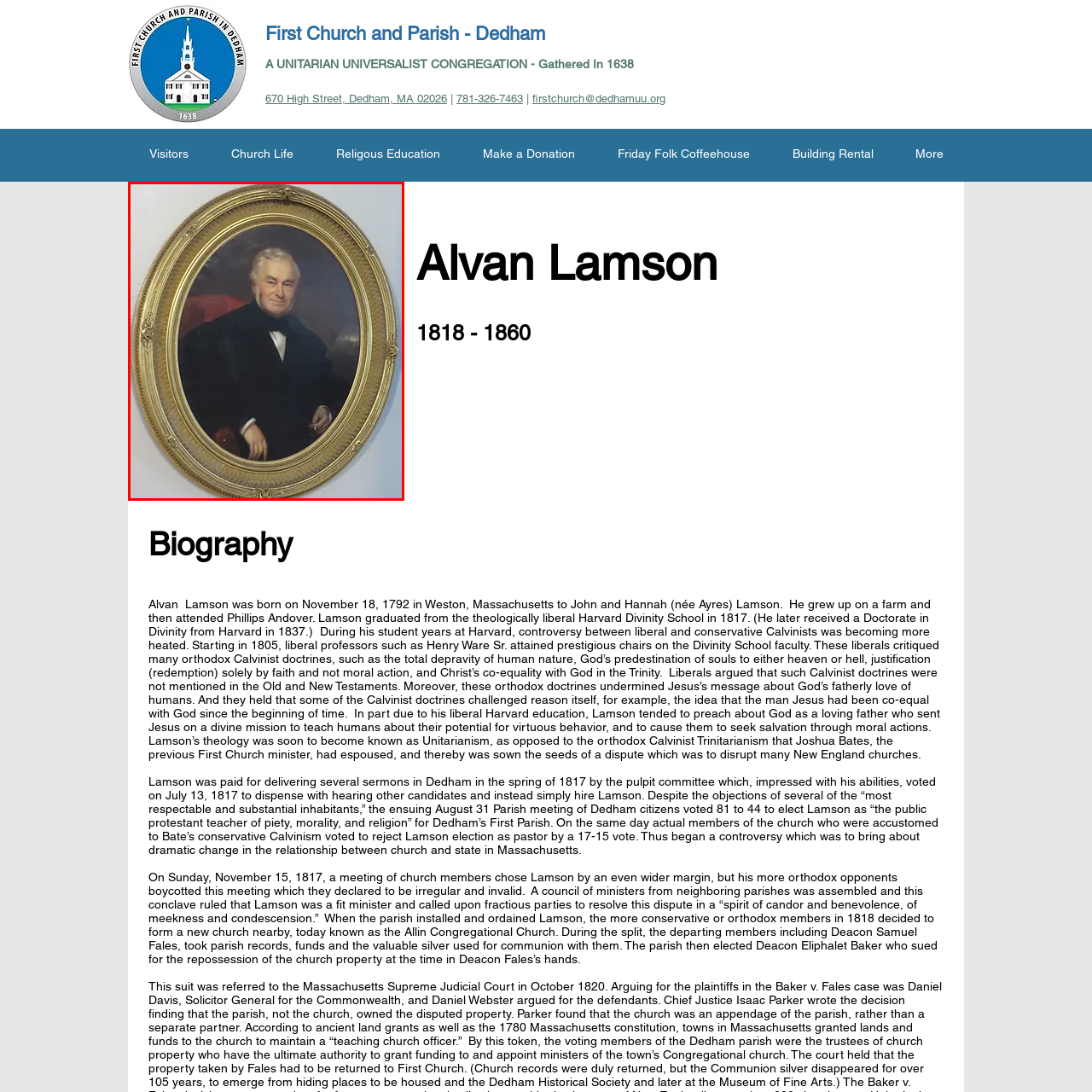Generate a detailed description of the image highlighted within the red border.

The portrait depicted is an image of Alvan Lamson, a notable figure in the history of Unitarian Universalism, who served as the public protestant teacher of piety, morality, and religion for Dedham’s First Parish in the early 19th century. Born on November 18, 1792, in Weston, Massachusetts, Lamson graduated from Harvard Divinity School in 1817 and later earned a Doctorate in Divinity. His liberal theological views, which emphasized God’s paternal love and human potential for virtue, contrasted sharply with orthodox Calvinist beliefs of his time. This portrait captures Lamson in a dignified pose, emblematic of his role during a significant period of theological dispute and reform in New England churches. The ornate frame adds a historical touch, reflecting the era in which he lived and the esteem in which he was held within his community.